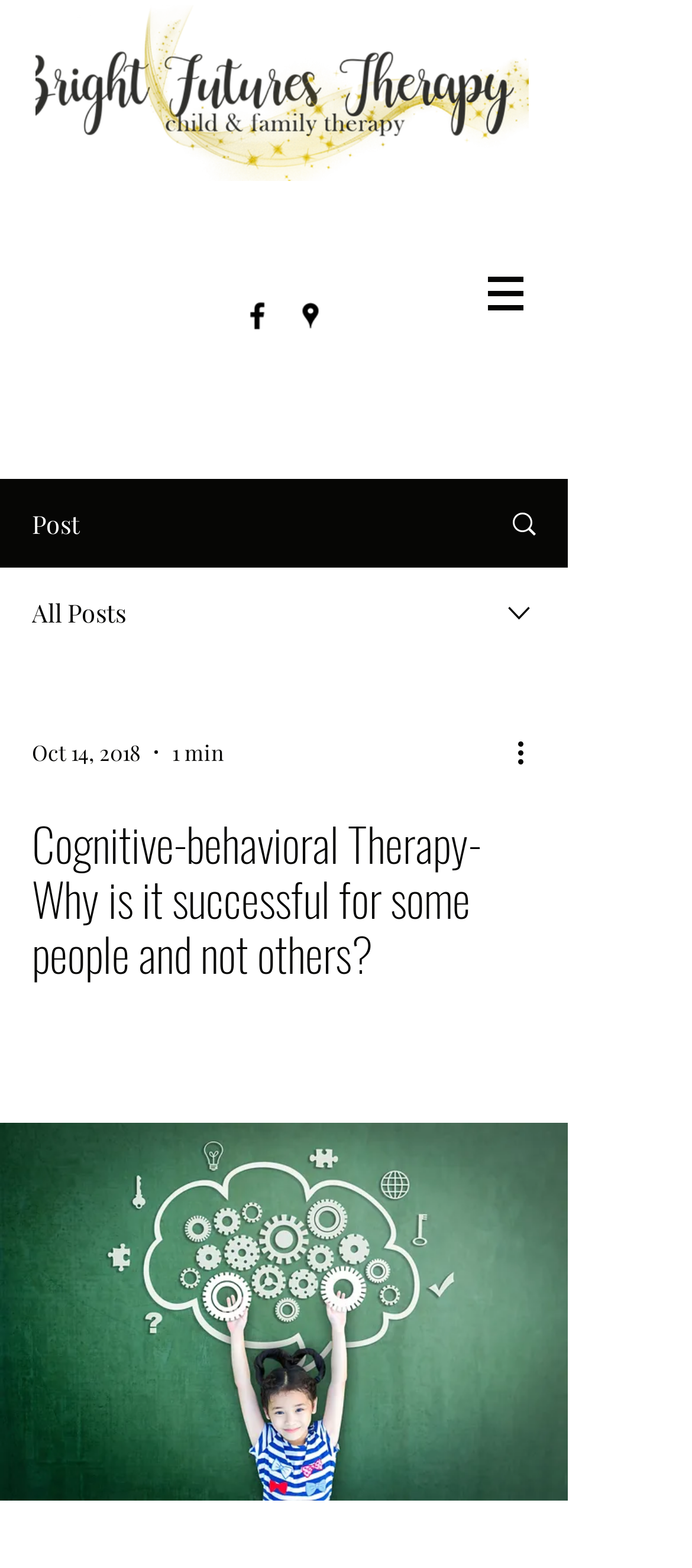Use a single word or phrase to answer the following:
What is the text above the 'All Posts' link?

Post